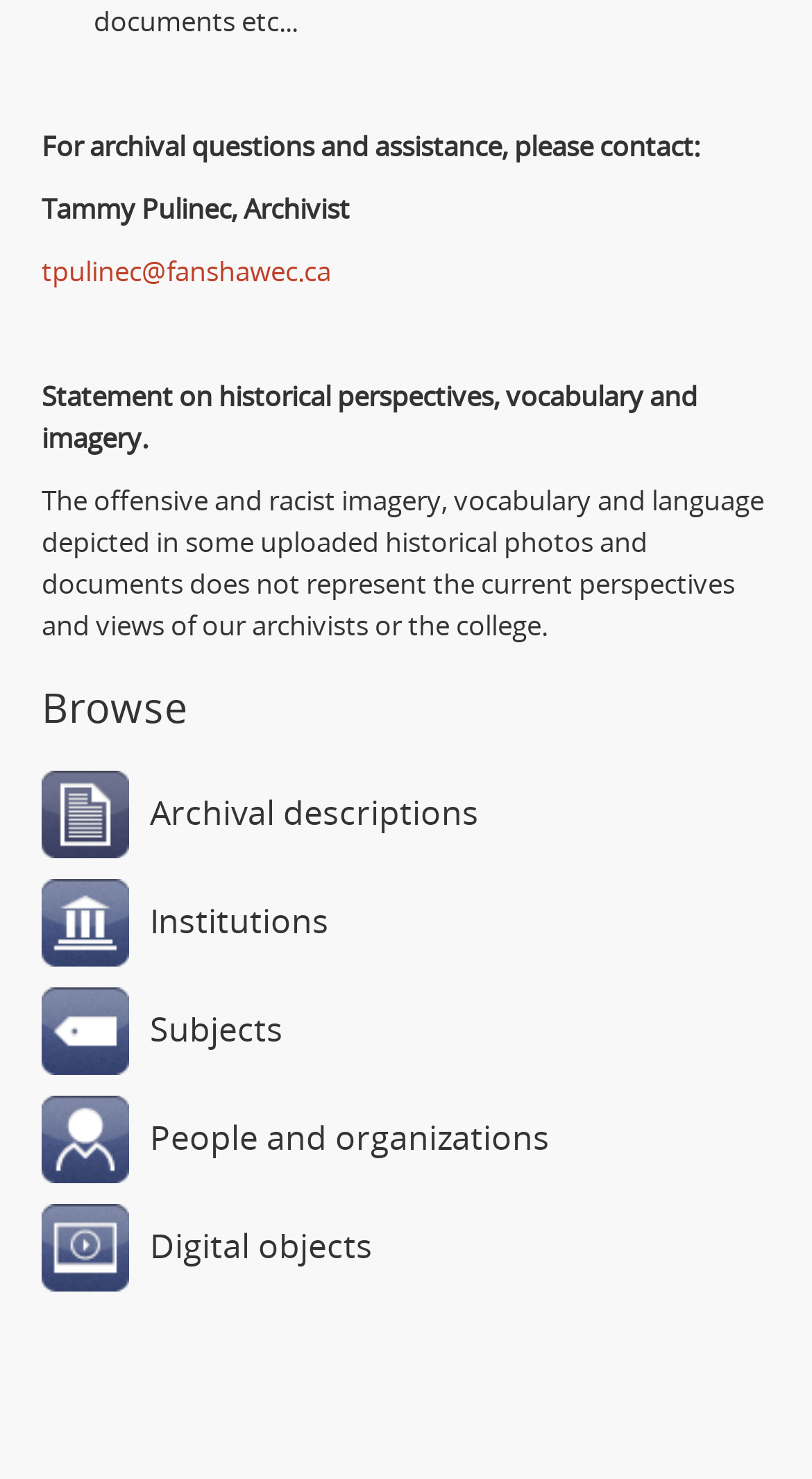Is there a contact email provided?
Answer the question with a single word or phrase by looking at the picture.

Yes